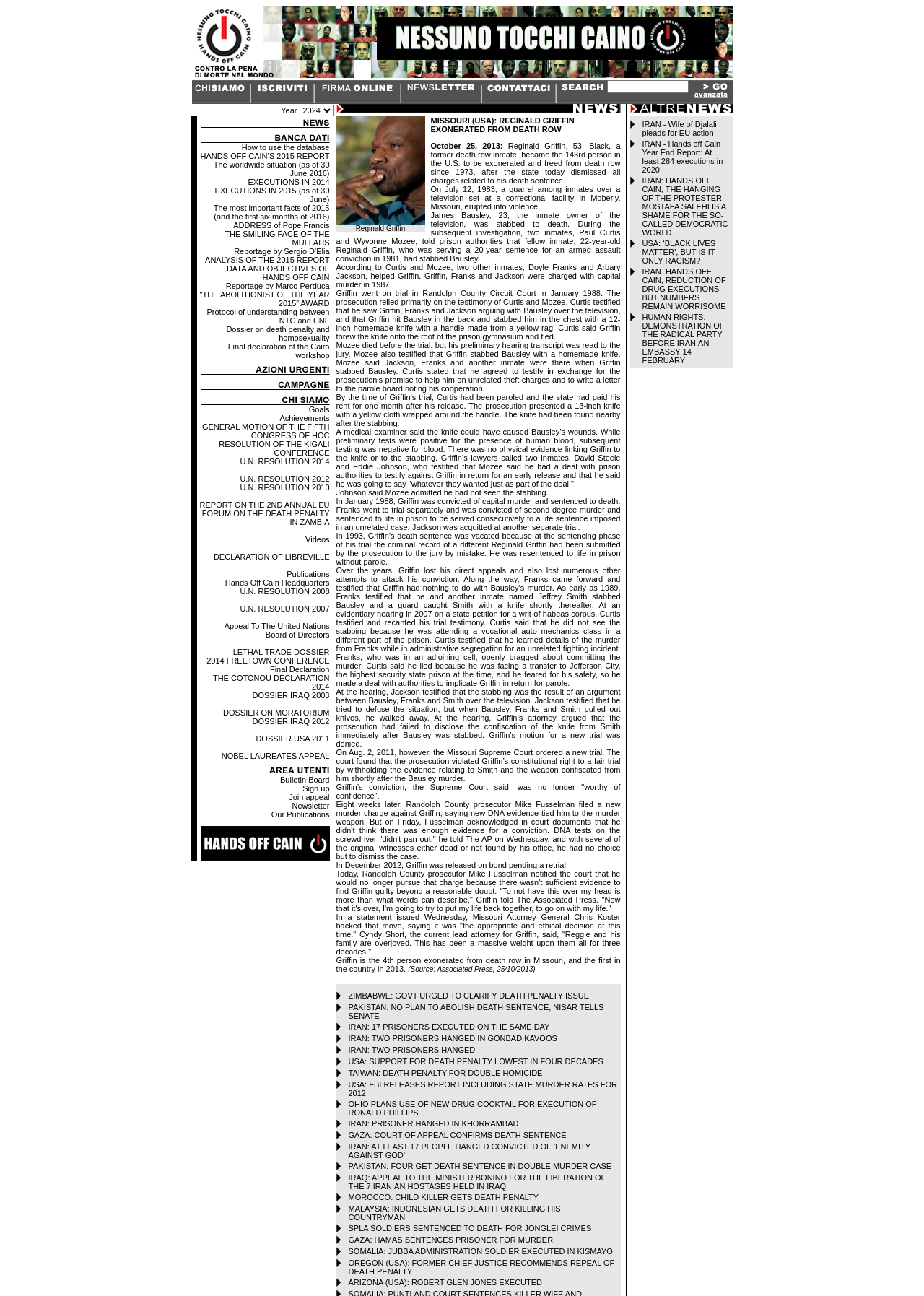Please identify the bounding box coordinates of the element I should click to complete this instruction: 'Click the image on the top right'. The coordinates should be given as four float numbers between 0 and 1, like this: [left, top, right, bottom].

[0.774, 0.013, 0.793, 0.046]